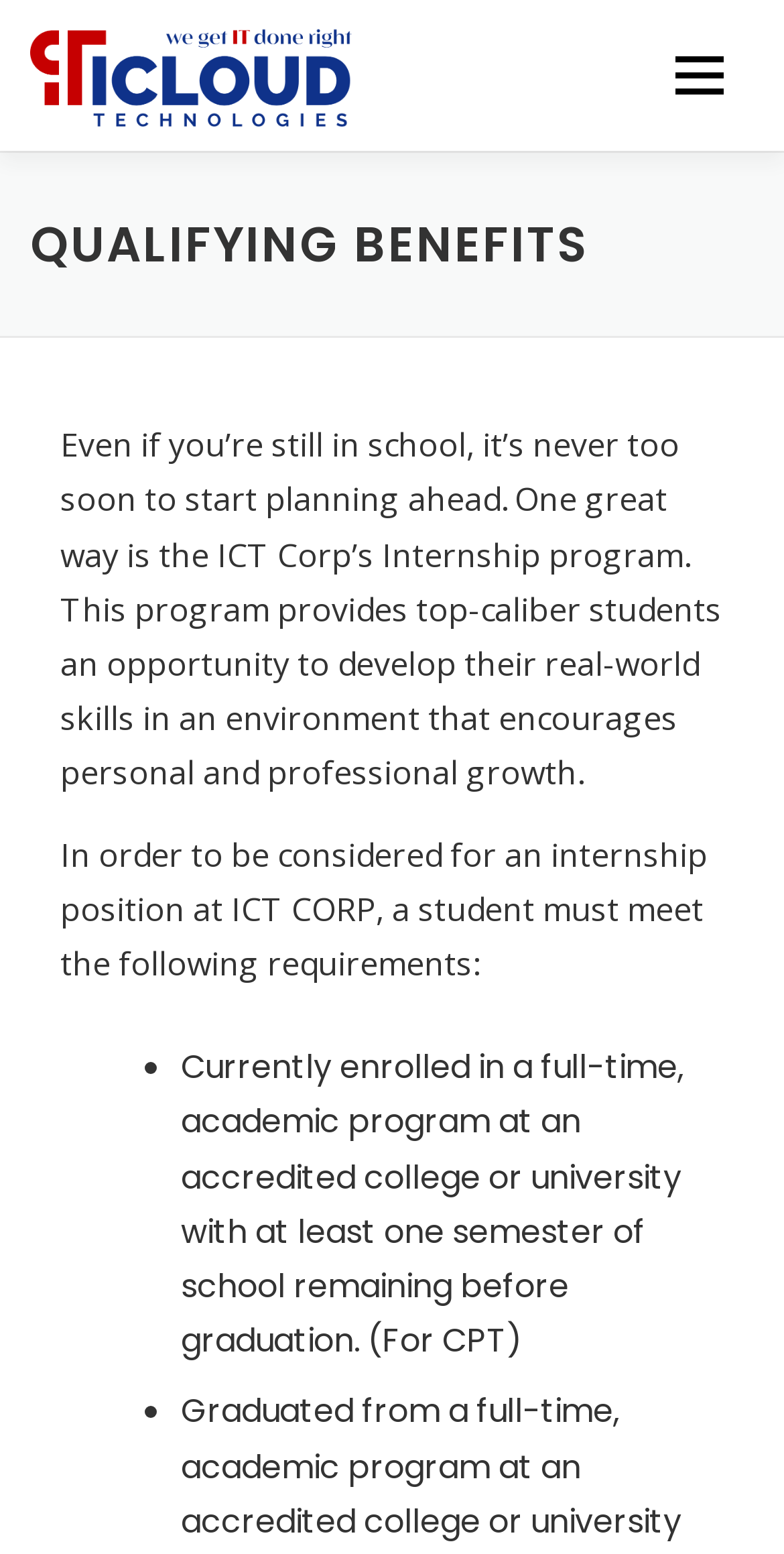Please locate the bounding box coordinates of the element that should be clicked to complete the given instruction: "learn about ICT Corp".

[0.038, 0.034, 0.449, 0.063]